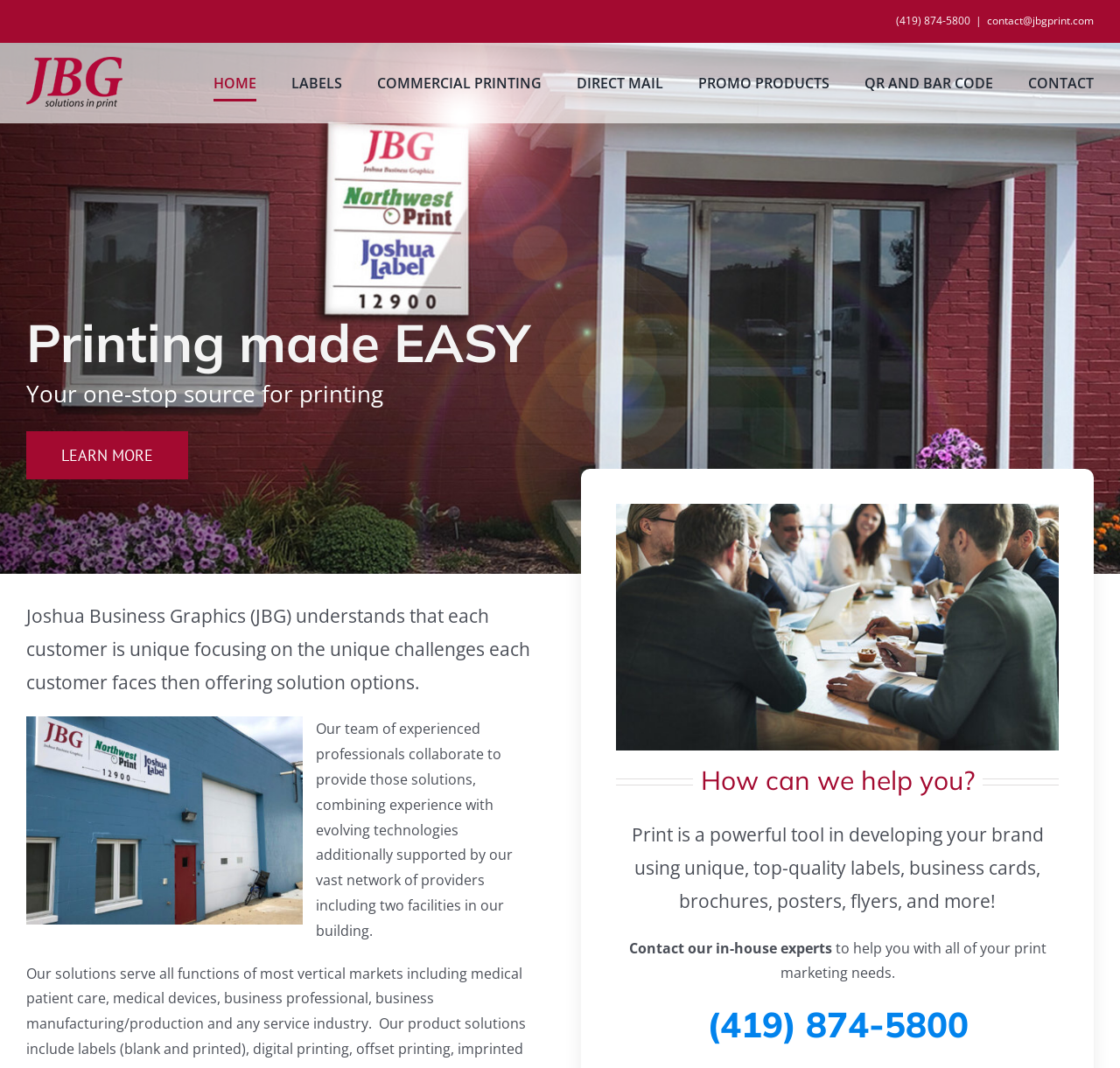What is the purpose of printing according to JBG?
Please provide a detailed and comprehensive answer to the question.

I found this by reading the static text element that says 'Print is a powerful tool in developing your brand using unique, top-quality labels, business cards, brochures, posters, flyers, and more!'